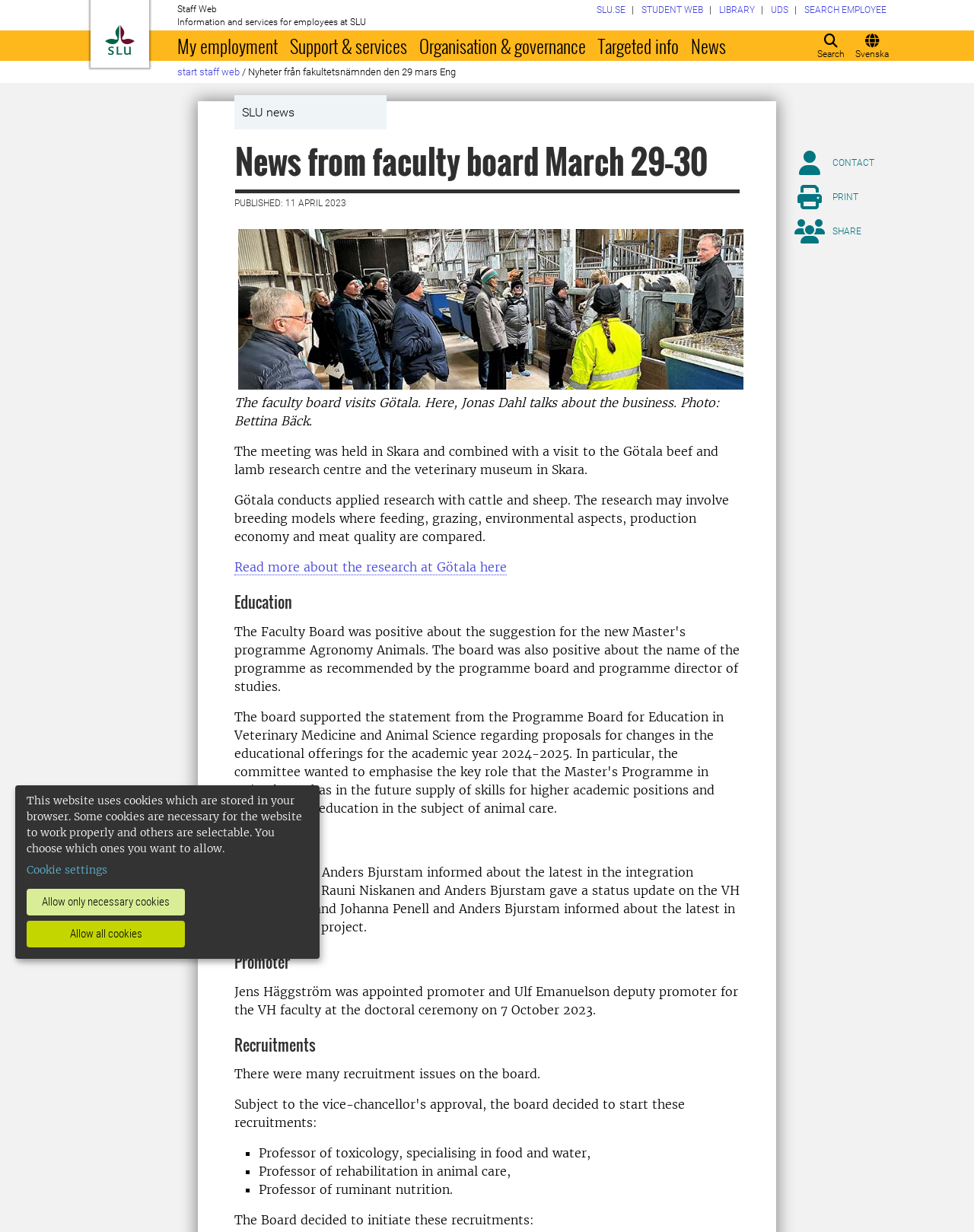Refer to the screenshot and answer the following question in detail:
What is the purpose of the faculty board's meeting?

The faculty board's meeting was held in Skara and combined with a visit to the Götala beef and lamb research centre and the veterinary museum in Skara, where they discussed various topics such as the integration process, VH organisation, and the Extension project.